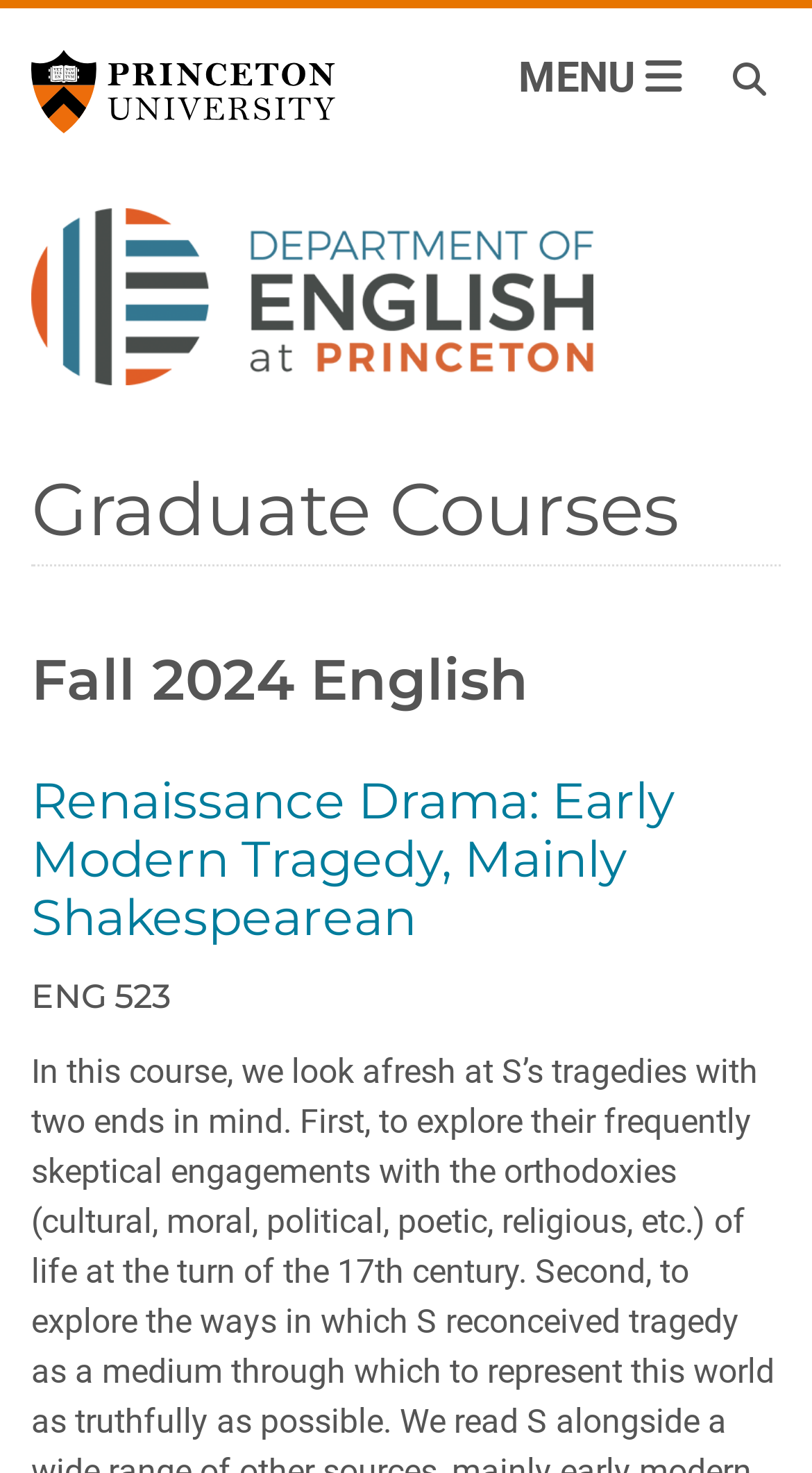How many navigation toggle buttons are there?
We need a detailed and meticulous answer to the question.

The answer can be found by looking at the top right corner of the webpage, which has two toggle buttons, one for the main menu and one for the search bar.